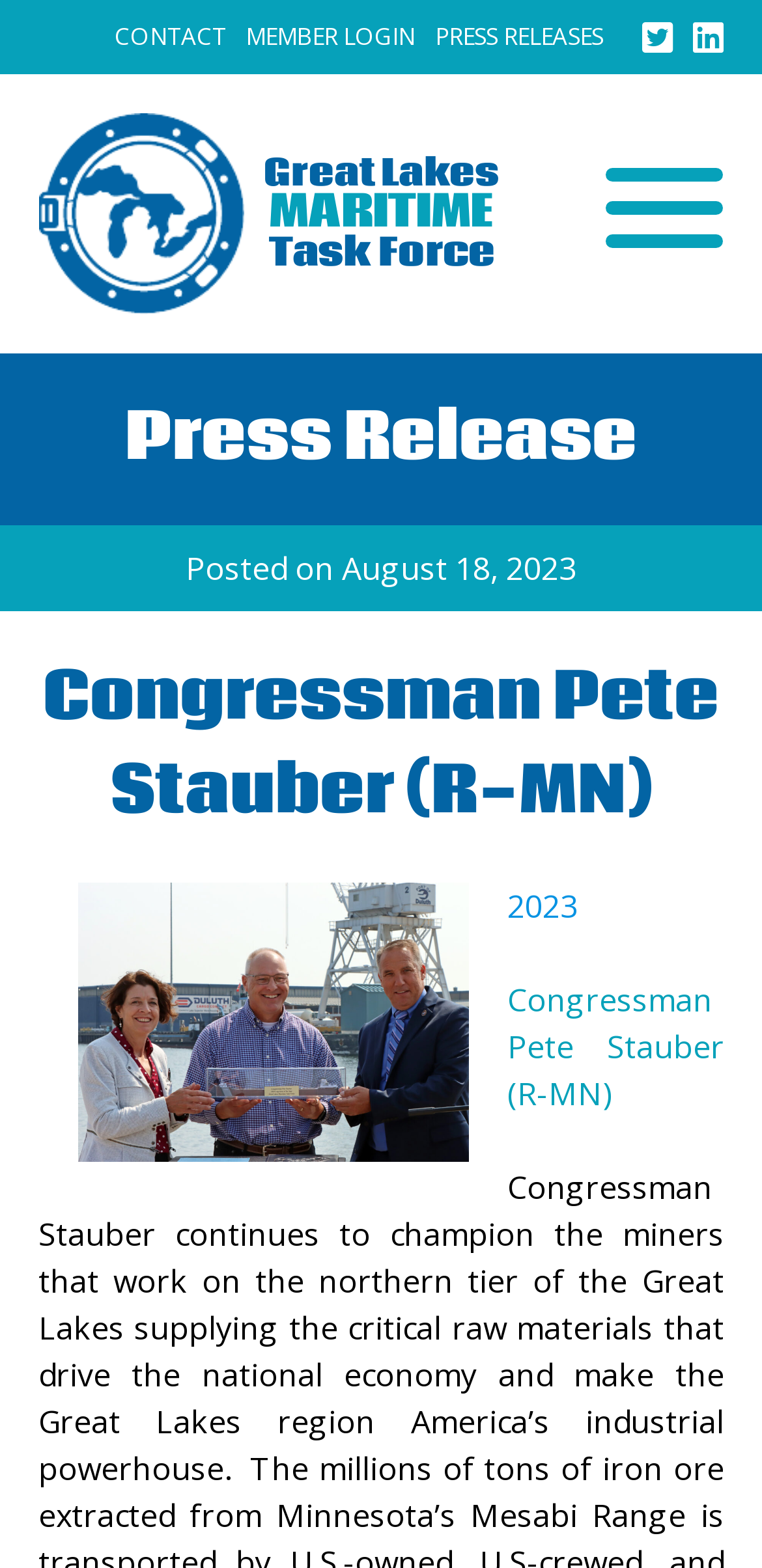What is the name of the task force?
Please respond to the question with a detailed and informative answer.

I found the answer by looking at the link element that contains the text 'Great Lakes Maritime Task Force Logo Great Lakes MARITIME Task Force'.